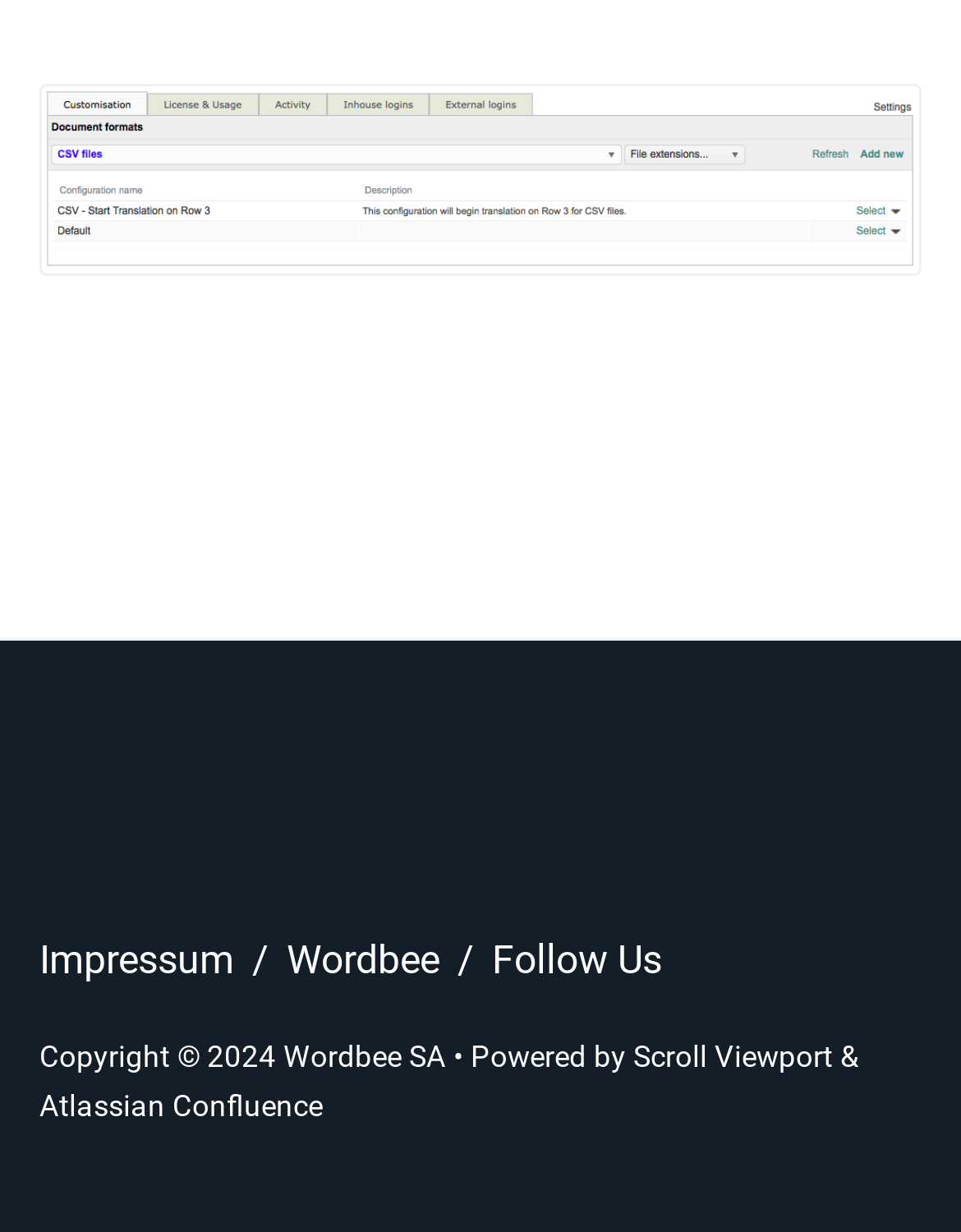What is the symbol between 'Powered by' and 'Atlassian Confluence'?
Please use the image to provide an in-depth answer to the question.

I found the symbol by looking at the StaticText element with the text '&' between the 'Powered by' and 'Atlassian Confluence' links at the bottom of the page.